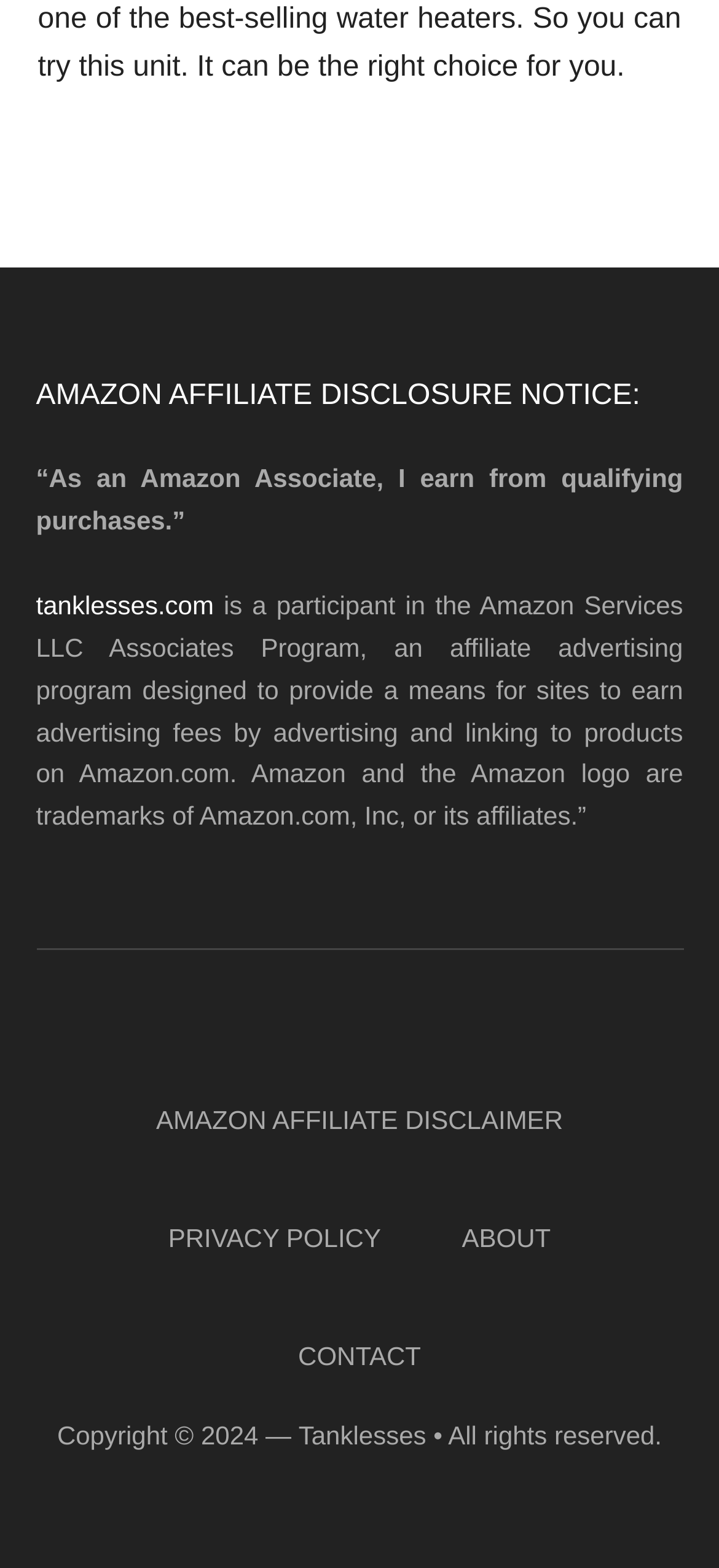Reply to the question with a single word or phrase:
What are the three links at the bottom of the webpage?

AMAZON AFFILIATE DISCLAIMER, PRIVACY POLICY, ABOUT